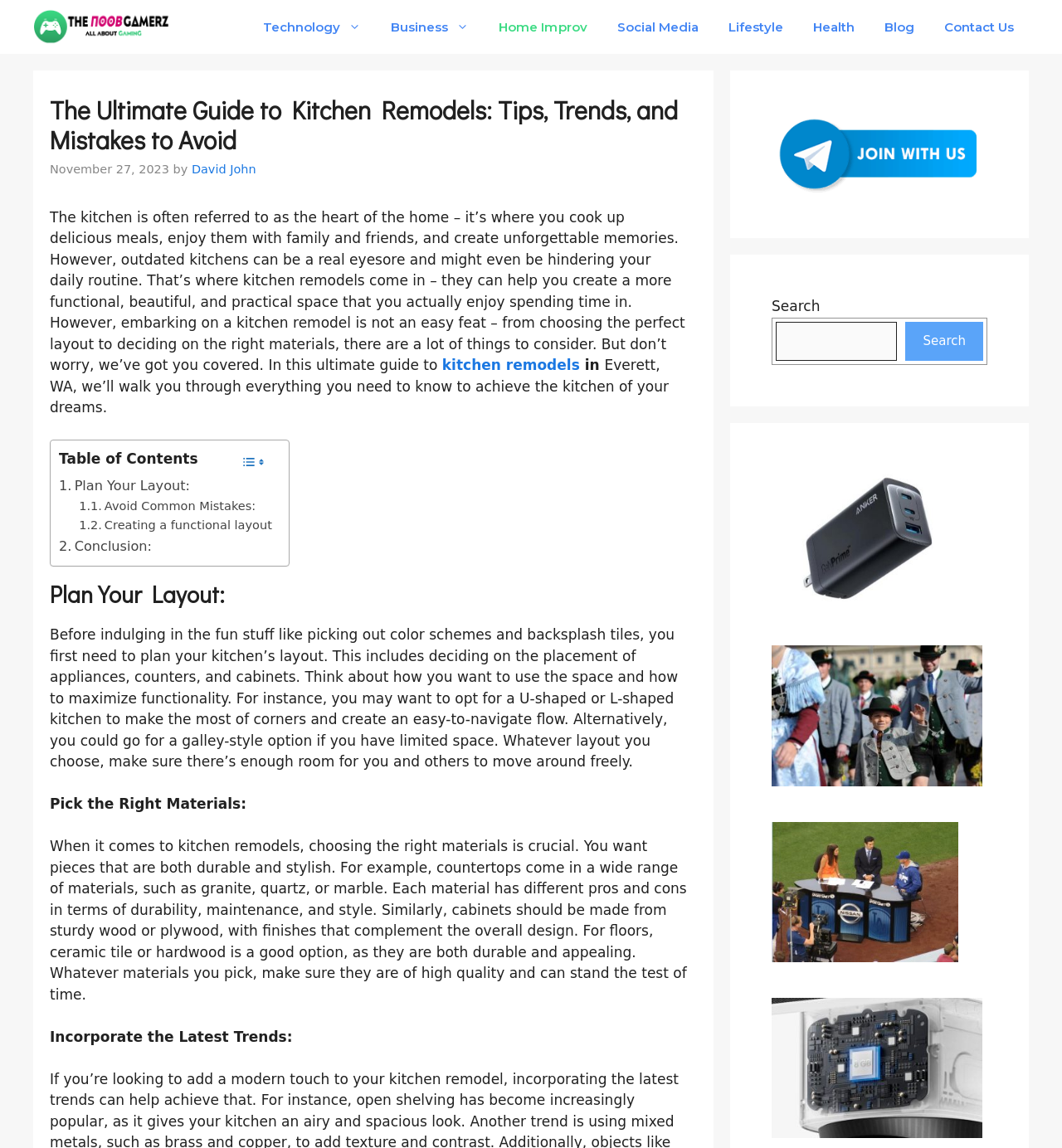Please find the bounding box coordinates of the element that must be clicked to perform the given instruction: "Search for something". The coordinates should be four float numbers from 0 to 1, i.e., [left, top, right, bottom].

[0.73, 0.28, 0.845, 0.314]